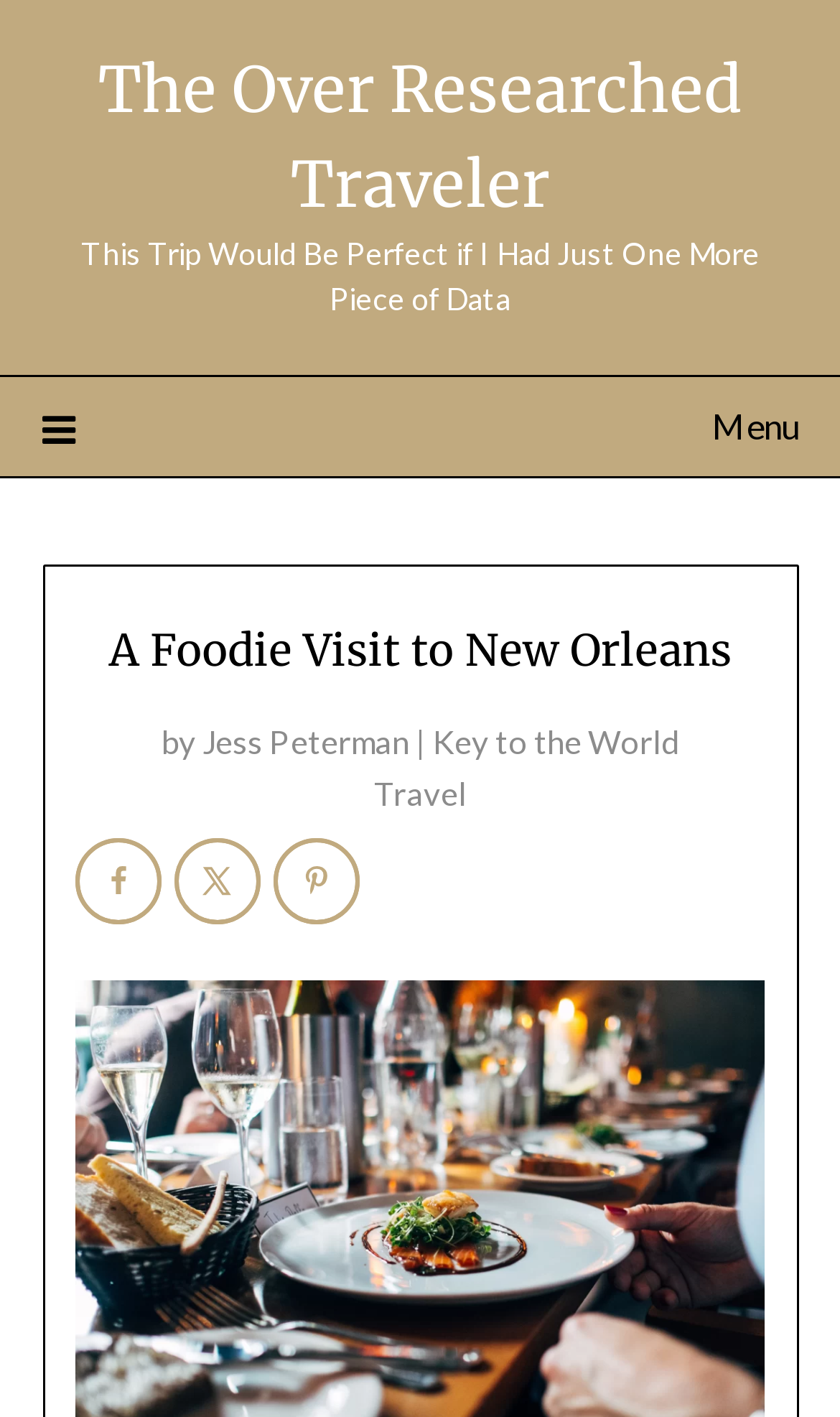How many social media sharing options are available?
Can you offer a detailed and complete answer to this question?

I counted the number of social media sharing options by looking at the link elements with the text 'Share on Facebook', 'Share on X', and the button element 'Save to Pinterest'.